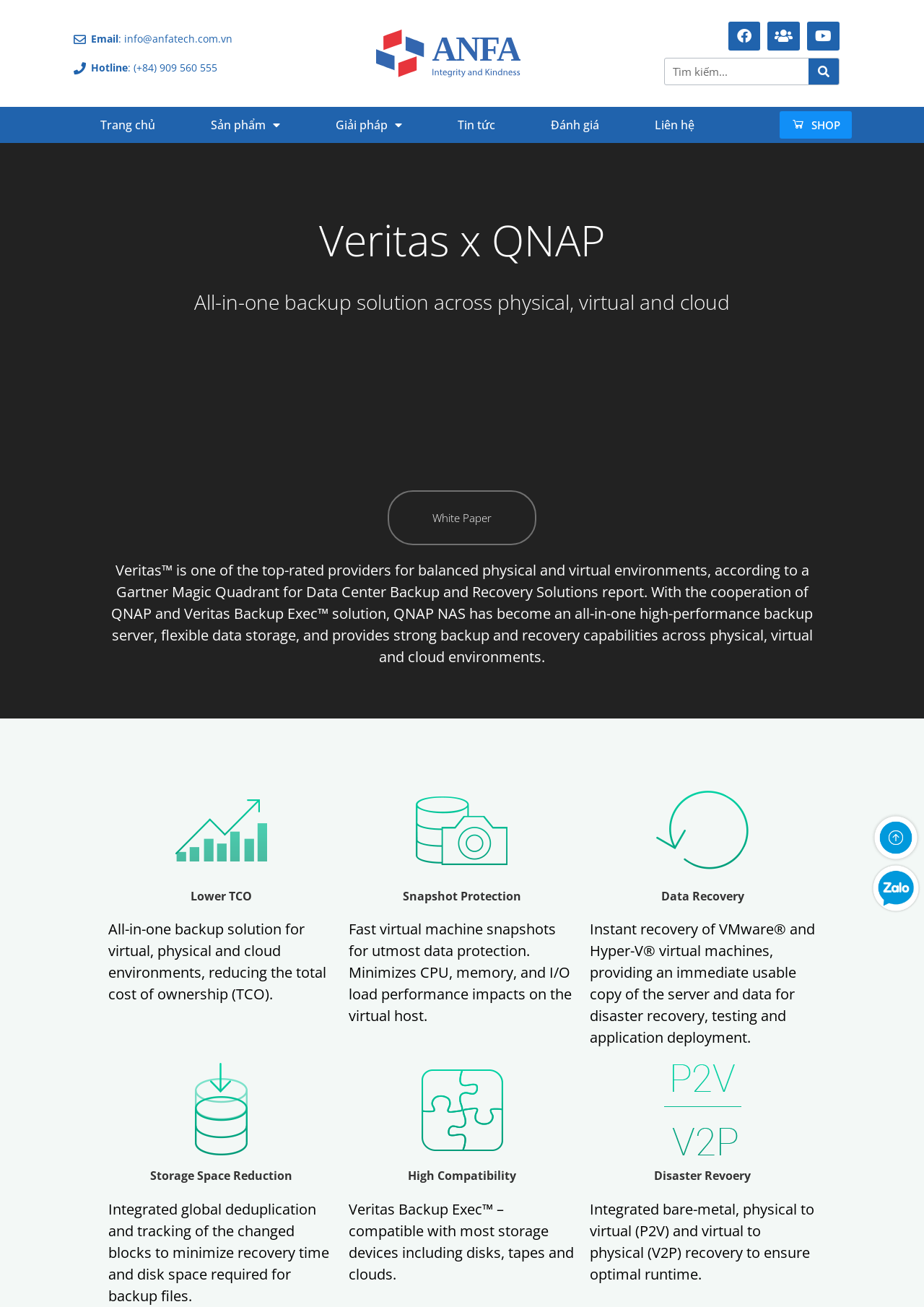Describe all the key features and sections of the webpage thoroughly.

This webpage is about Veritas x QNAP, an all-in-one backup solution for physical, virtual, and cloud environments. At the top, there is a navigation menu with links to "Trang chủ", "Sản phẩm", "Giải pháp", "Tin tức", "Đánh giá", and "Liên hệ". Below the navigation menu, there is a heading "Veritas x QNAP" followed by a subheading "All-in-one backup solution across physical, virtual and cloud".

On the left side, there is a section with contact information, including an email address and a hotline number. On the right side, there are several links, including "SHOP" and three social media links.

The main content of the webpage is divided into sections, each describing a feature of the Veritas x QNAP solution. The first section has a heading "White Paper" and a brief description of Veritas as a top-rated provider for balanced physical and virtual environments. Below this section, there are three figures with captions, each describing a benefit of the solution, including lower total cost of ownership, snapshot protection, and data recovery.

The next section has four figures with captions, each describing another benefit of the solution, including storage space reduction, high compatibility, disaster recovery, and instant recovery of virtual machines. Each figure has a brief description below it, providing more details about the benefit.

At the bottom of the webpage, there are two links to social media platforms. Overall, the webpage provides a detailed overview of the Veritas x QNAP solution and its features.